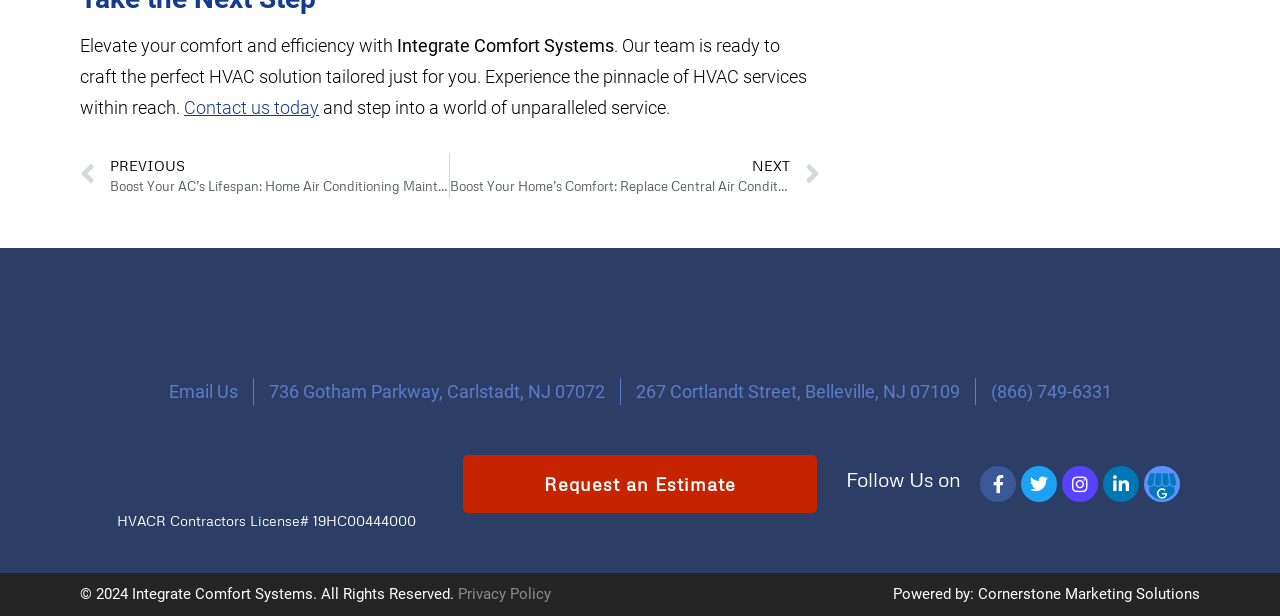Identify the bounding box coordinates for the element that needs to be clicked to fulfill this instruction: "Follow us on Facebook". Provide the coordinates in the format of four float numbers between 0 and 1: [left, top, right, bottom].

[0.766, 0.757, 0.794, 0.815]